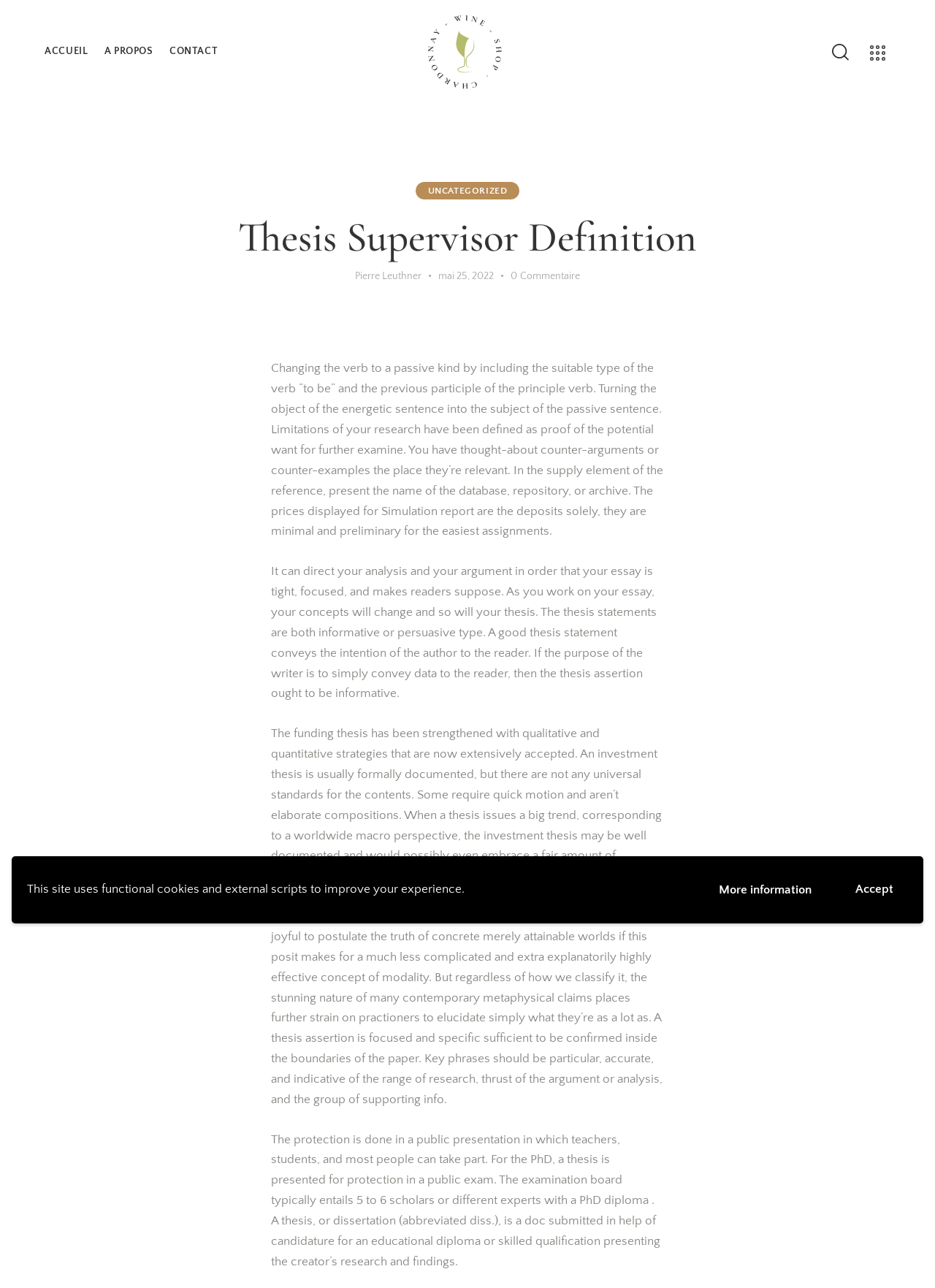Point out the bounding box coordinates of the section to click in order to follow this instruction: "Leave a comment".

None